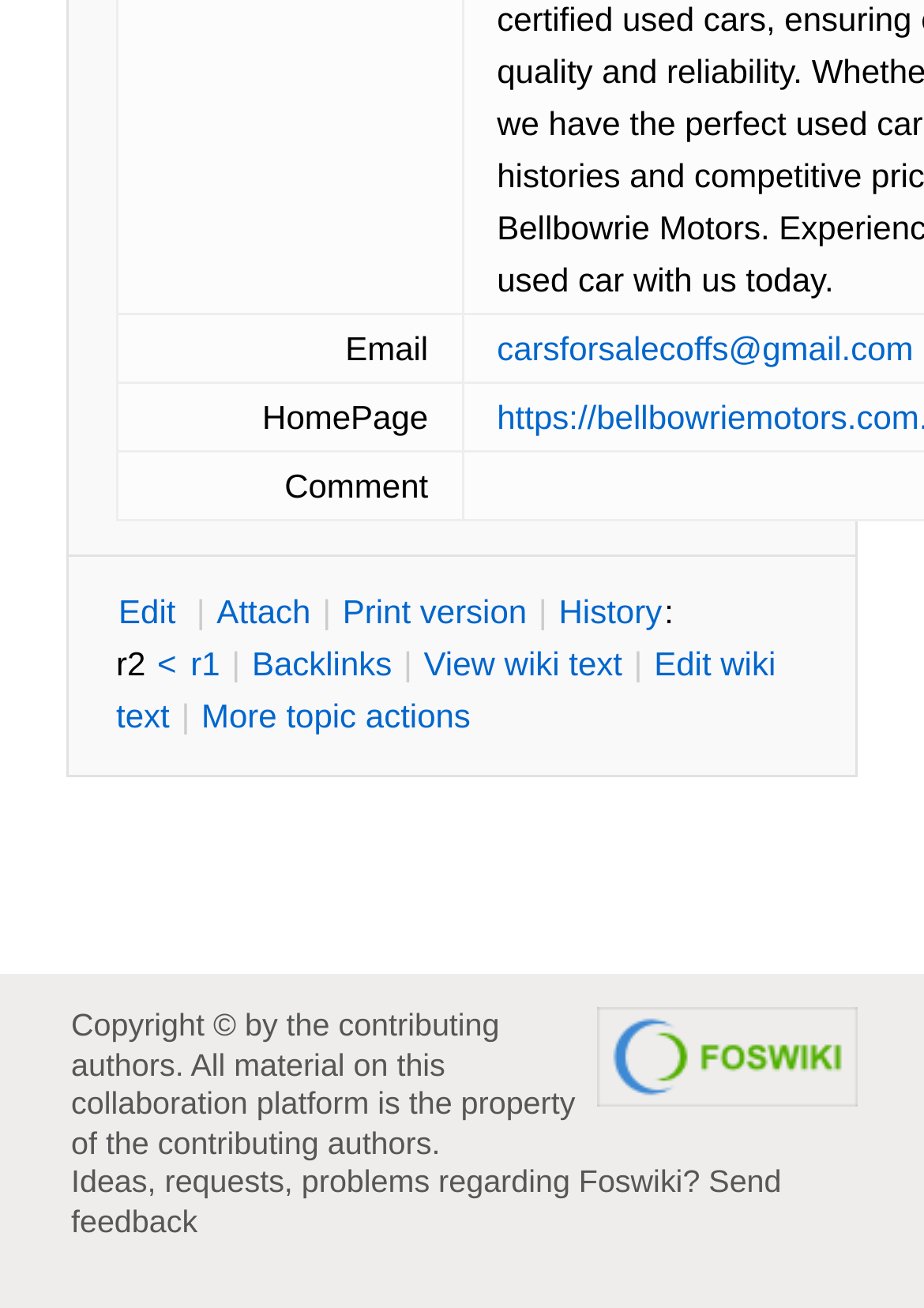Provide a one-word or short-phrase response to the question:
How many links are there in the top section?

4